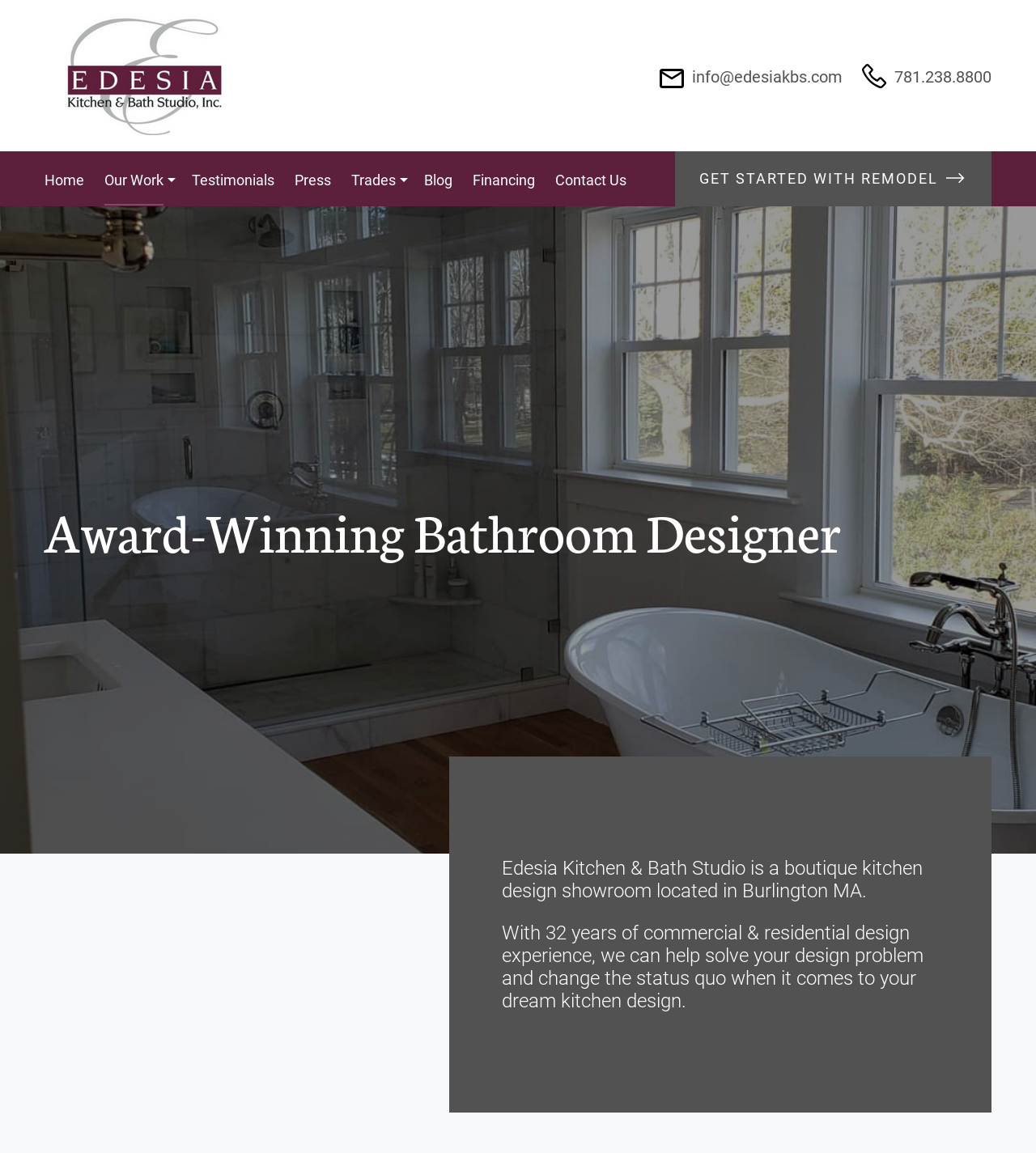Identify the bounding box coordinates for the element you need to click to achieve the following task: "Get started with remodel". The coordinates must be four float values ranging from 0 to 1, formatted as [left, top, right, bottom].

[0.652, 0.131, 0.957, 0.179]